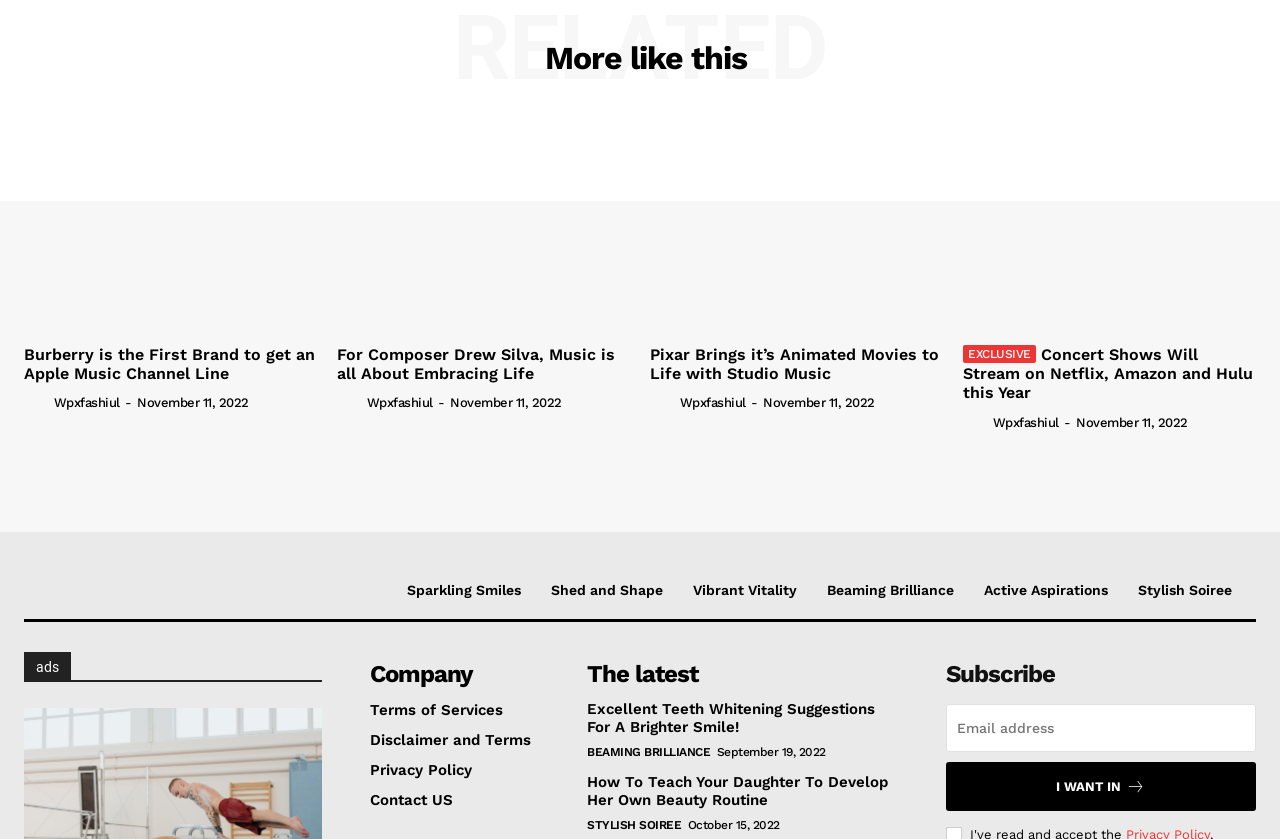What is the purpose of the textbox at the bottom of the page?
Please respond to the question with as much detail as possible.

I found the purpose of the textbox by looking at the heading element with the text 'Subscribe' which is located above the textbox.